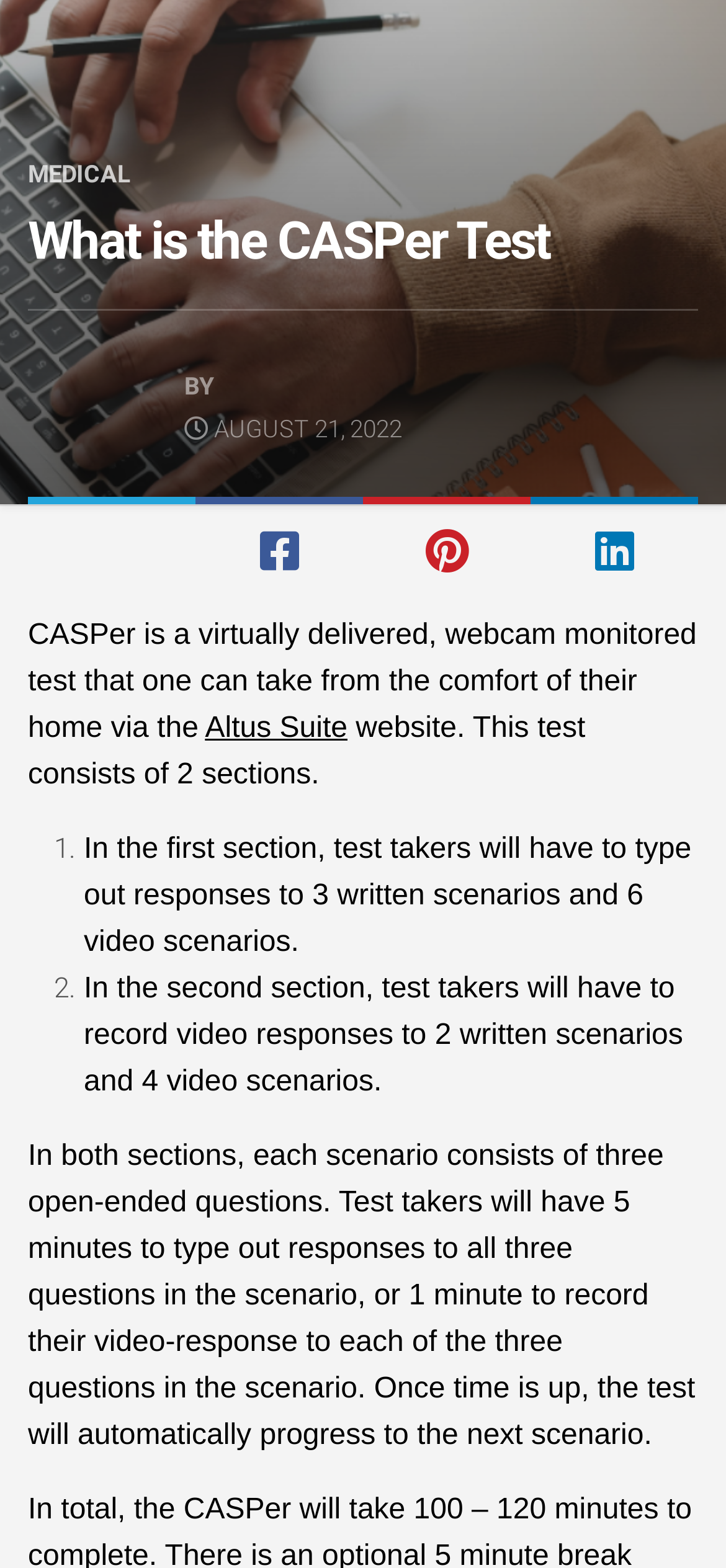Locate and provide the bounding box coordinates for the HTML element that matches this description: "Medical".

[0.038, 0.102, 0.179, 0.12]